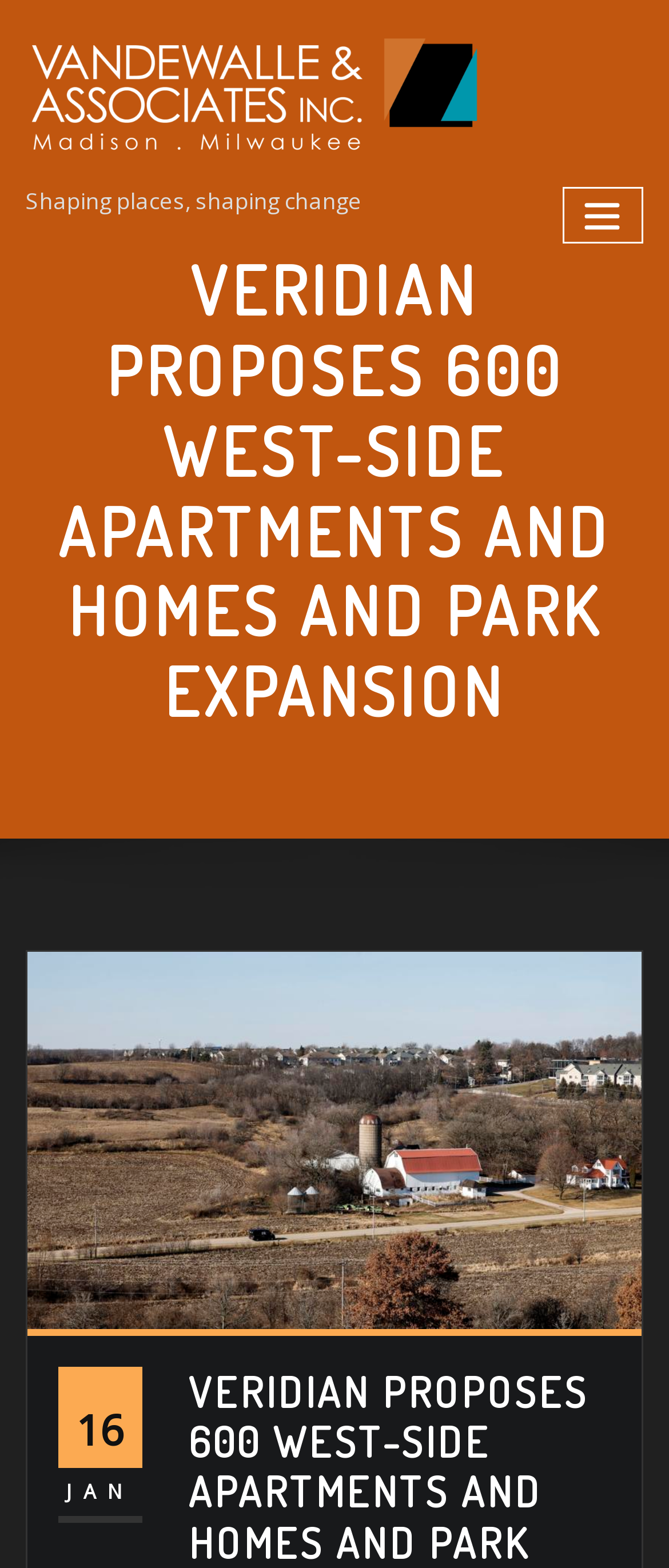Provide the bounding box coordinates of the UI element this sentence describes: "16Jan".

[0.087, 0.871, 0.241, 0.971]